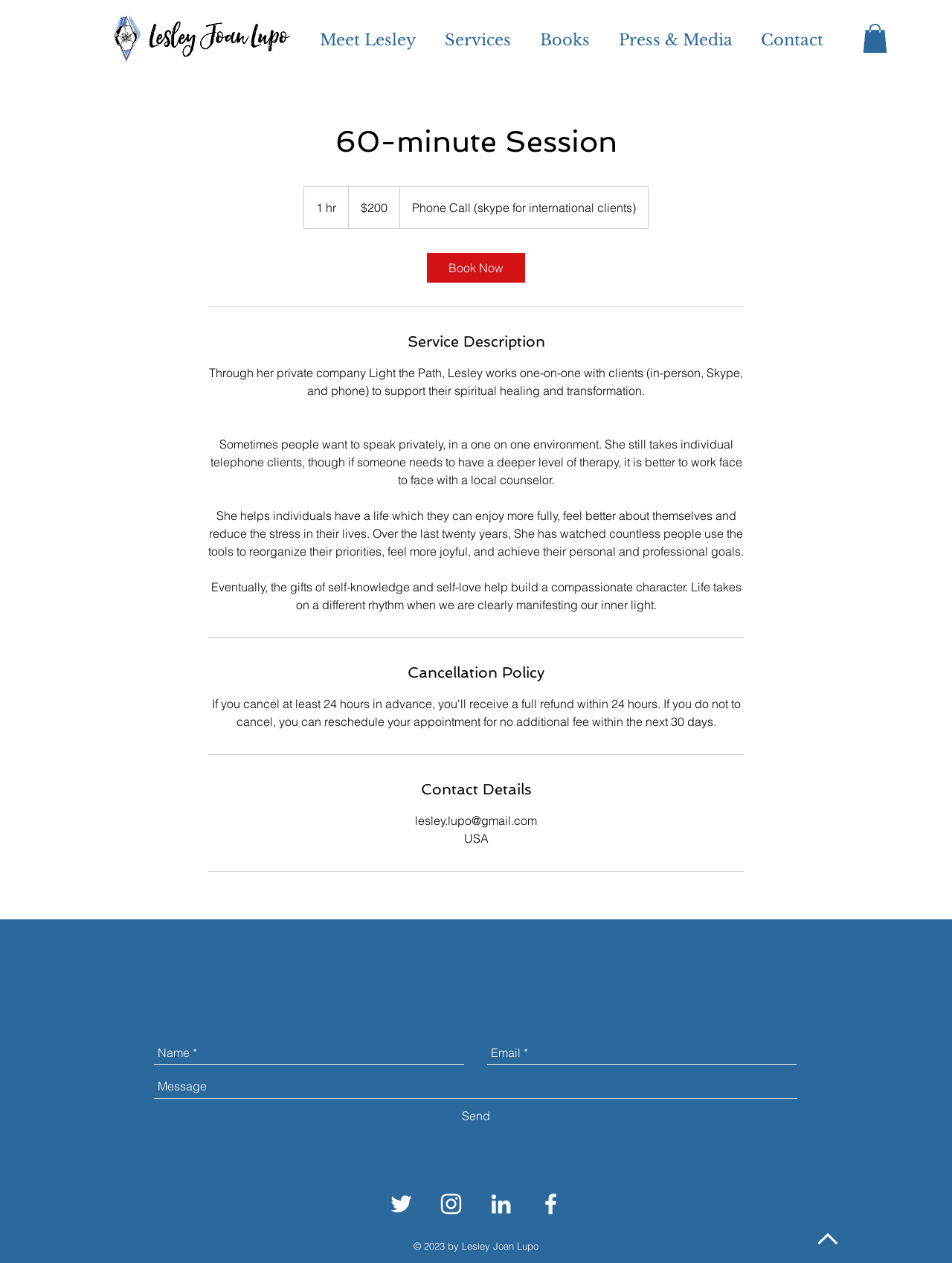Refer to the screenshot and answer the following question in detail:
How many social media platforms are listed?

I found the answer by looking at the 'Social Bar' section at the bottom of the page, which lists four social media platforms.